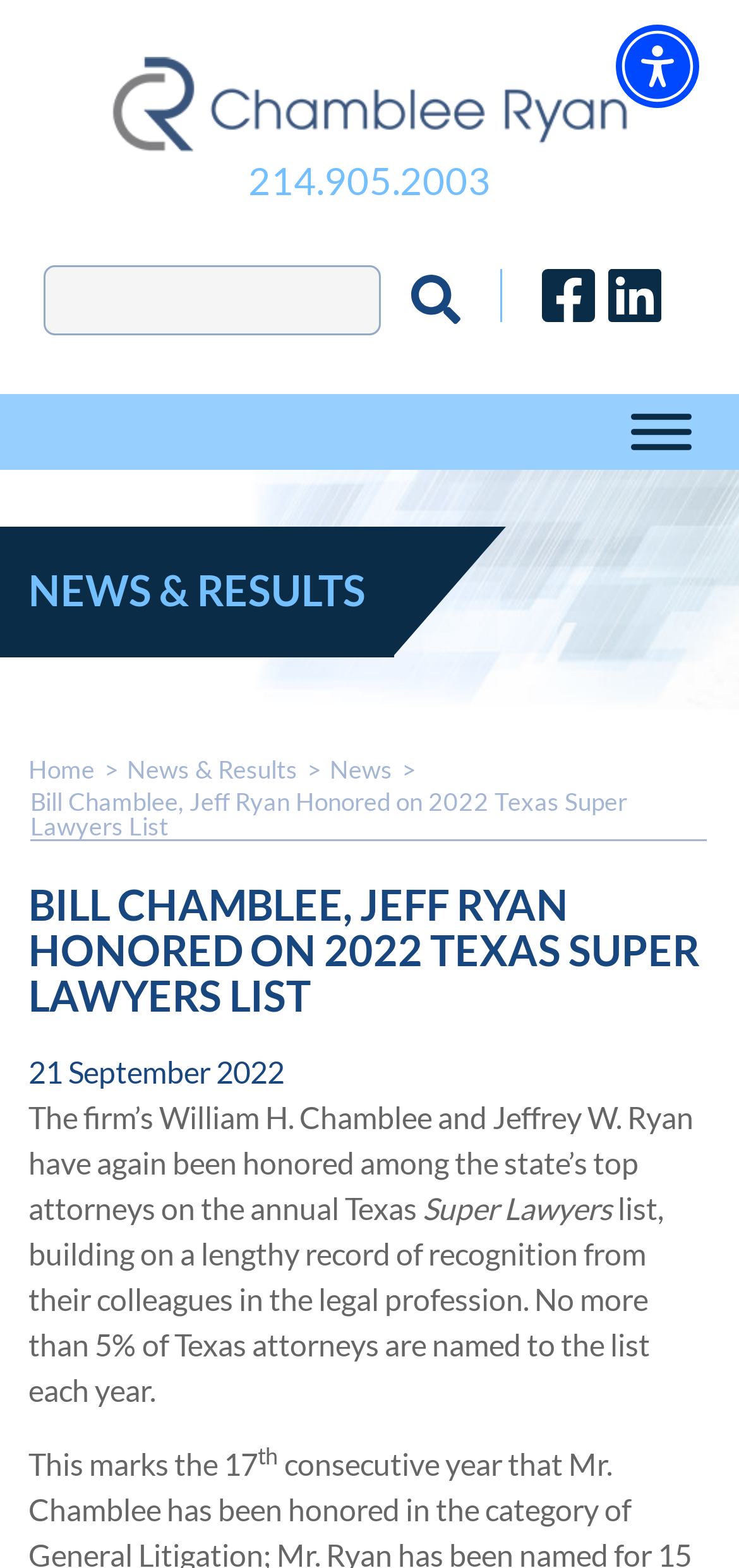Identify the bounding box coordinates for the UI element described as: "BOOK ONLINE NOW". The coordinates should be provided as four floats between 0 and 1: [left, top, right, bottom].

None